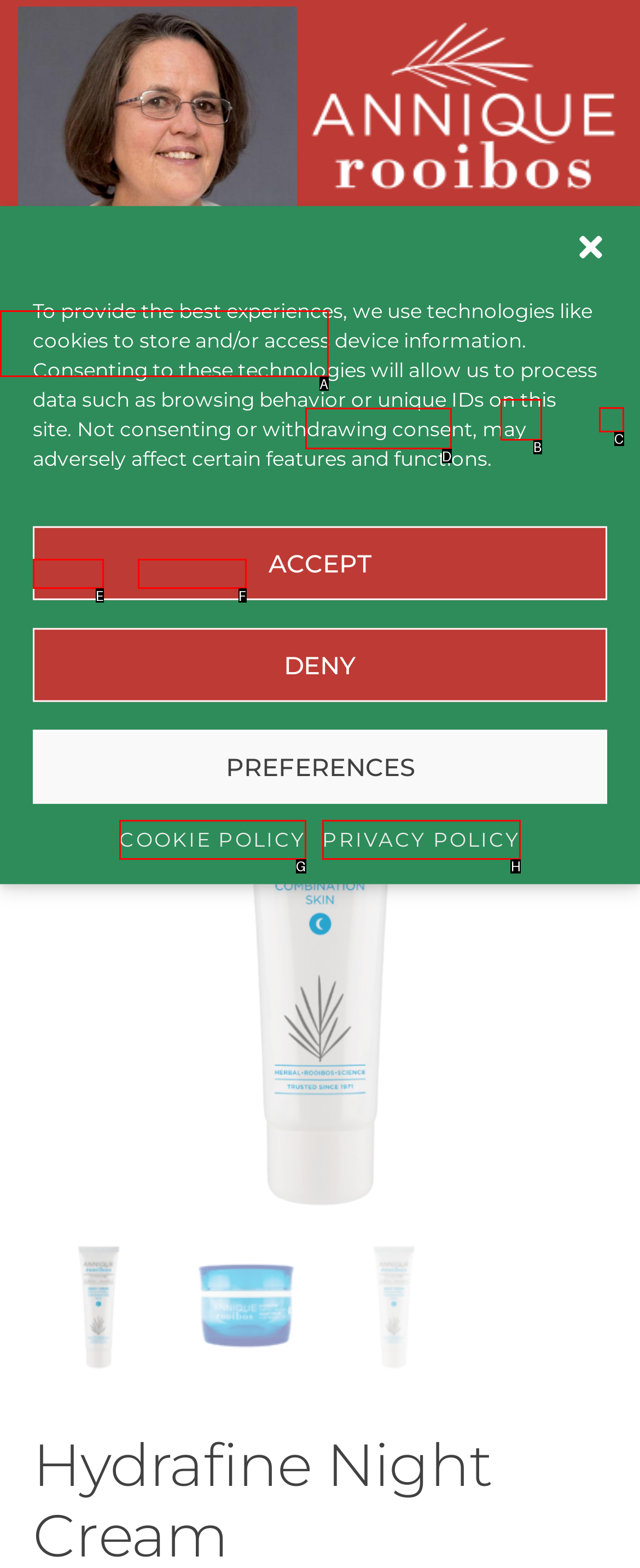Based on the description: Privacy Policy, identify the matching lettered UI element.
Answer by indicating the letter from the choices.

H